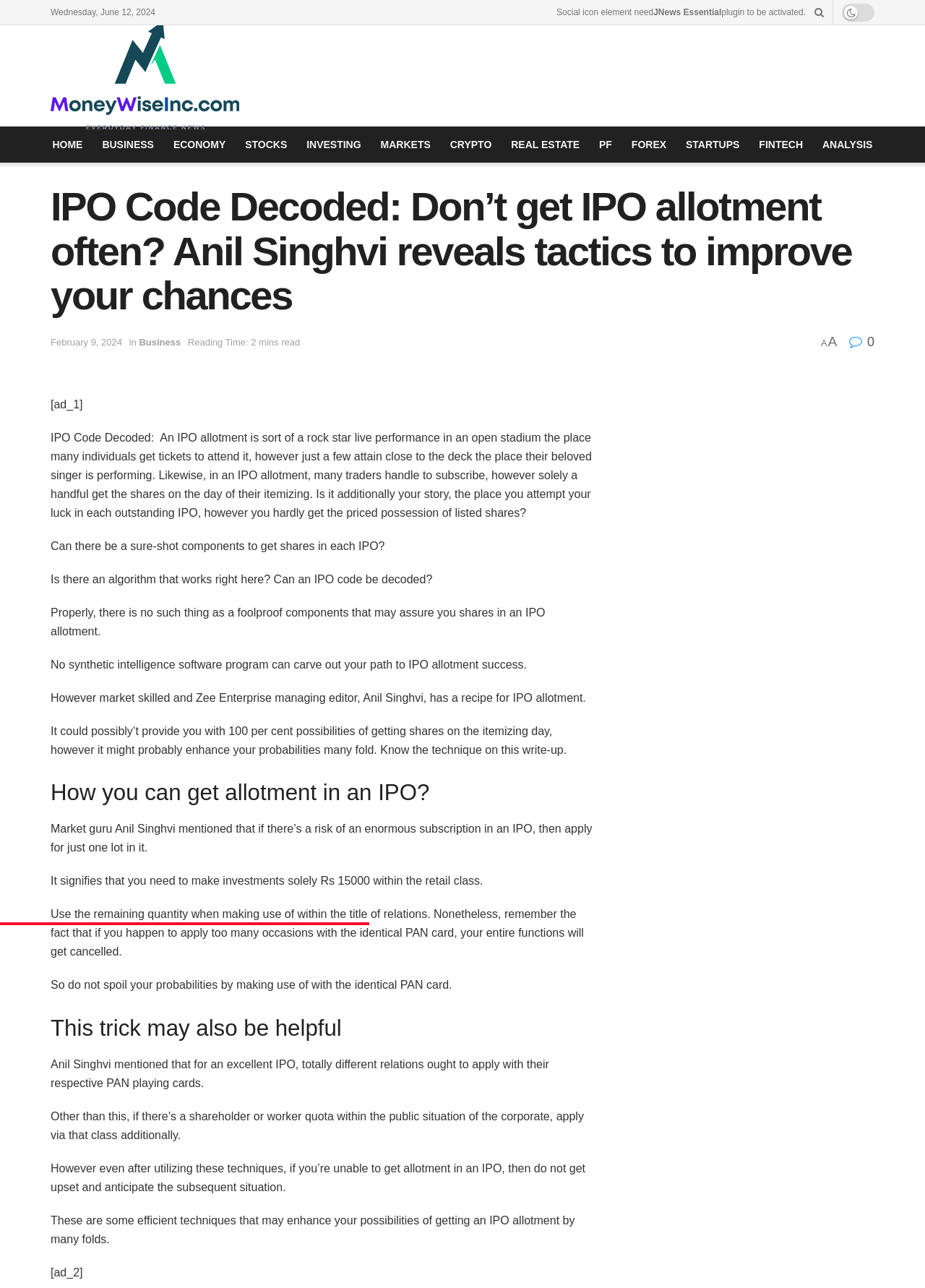Determine the bounding box coordinates of the clickable area required to perform the following instruction: "Click on 'ANALYSIS'". The coordinates should be represented as four float numbers between 0 and 1: [left, top, right, bottom].

[0.887, 0.098, 0.945, 0.126]